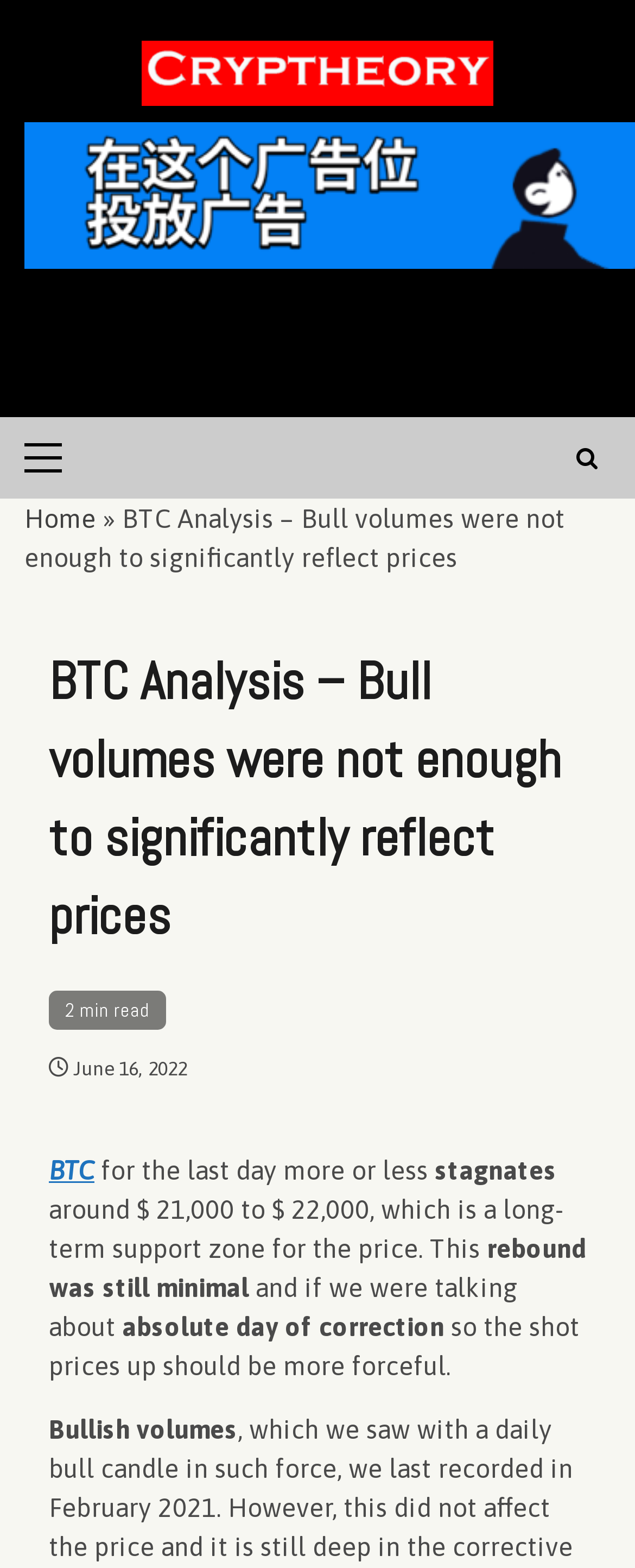Please provide a short answer using a single word or phrase for the question:
What is the time it takes to read the article?

2 min